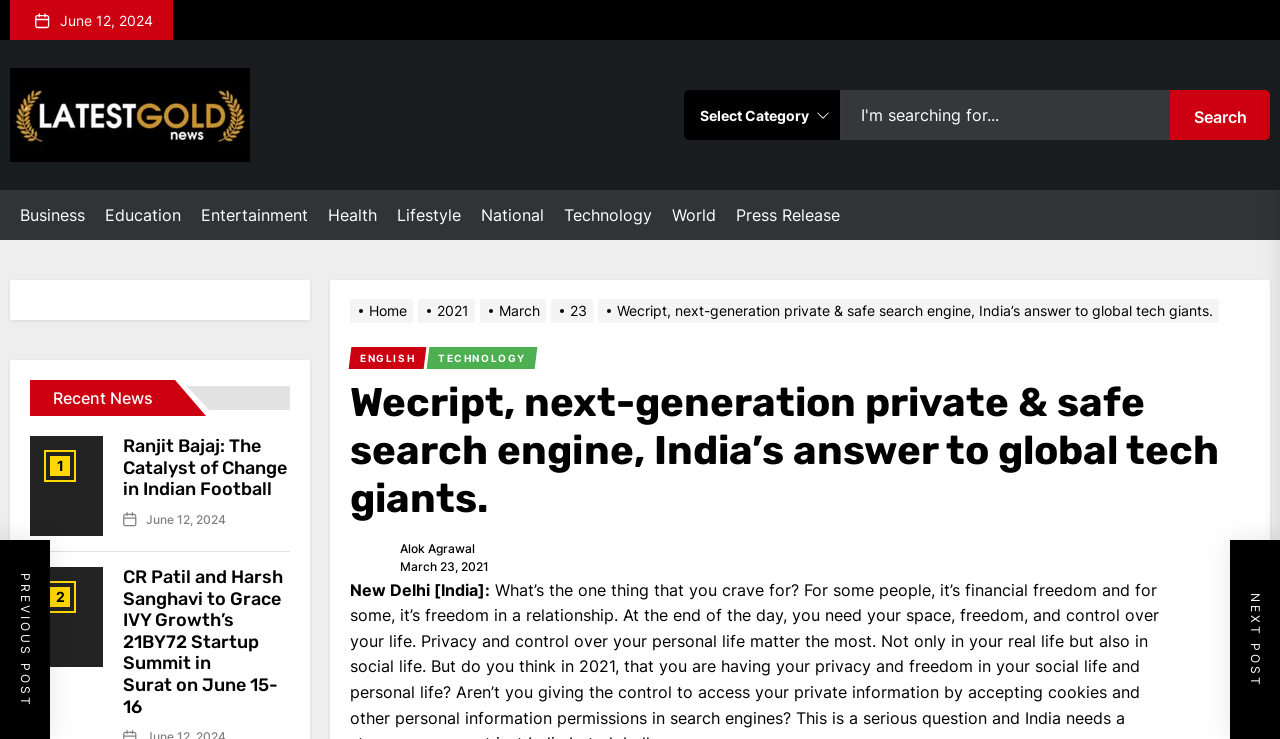What is the date of the latest gold news?
Please answer the question with as much detail and depth as you can.

I found the answer by looking at the top of the webpage, where it says 'June 12, 2024' next to the 'Latest Gold News' link.